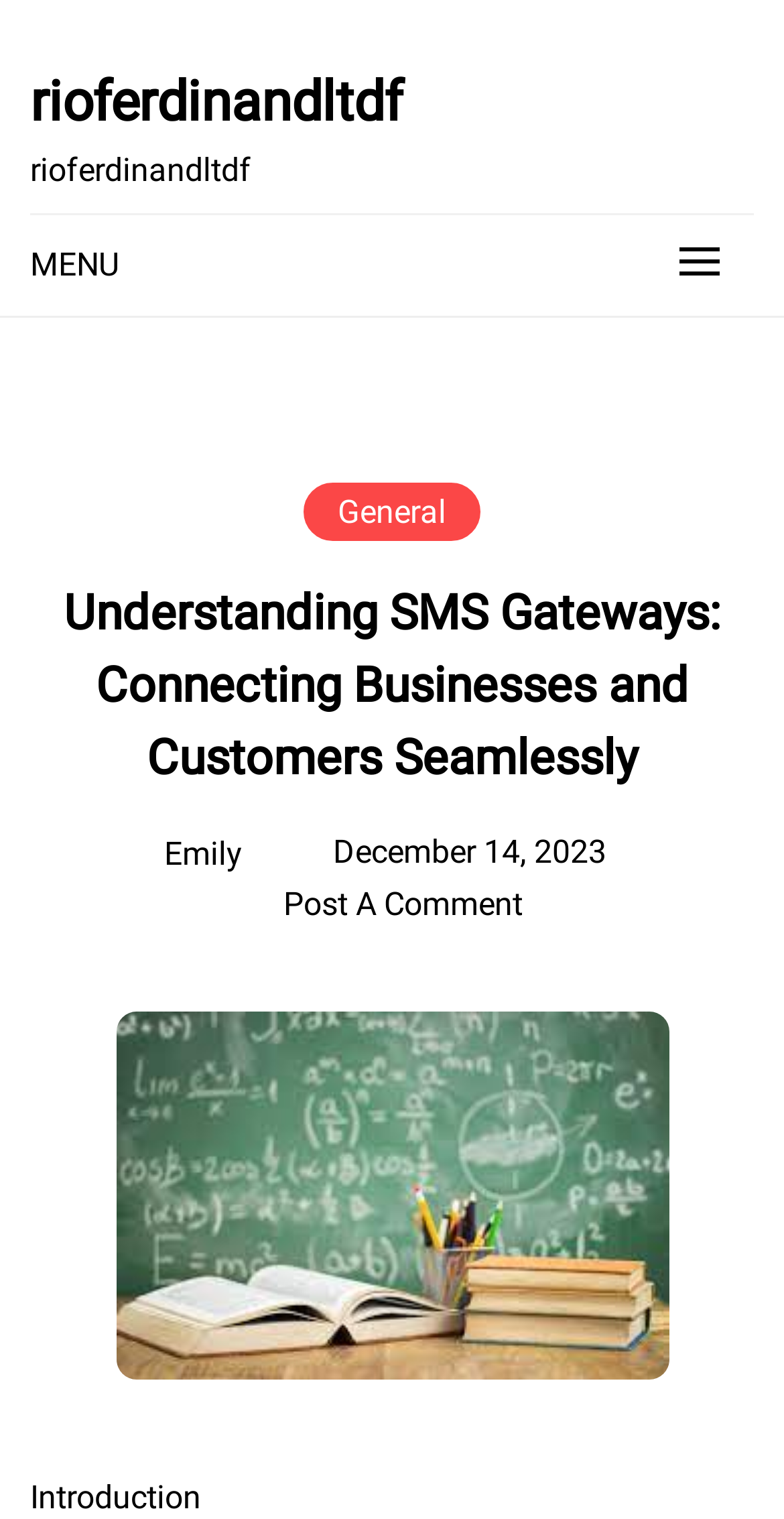Identify the bounding box of the UI component described as: "Audiobook".

None